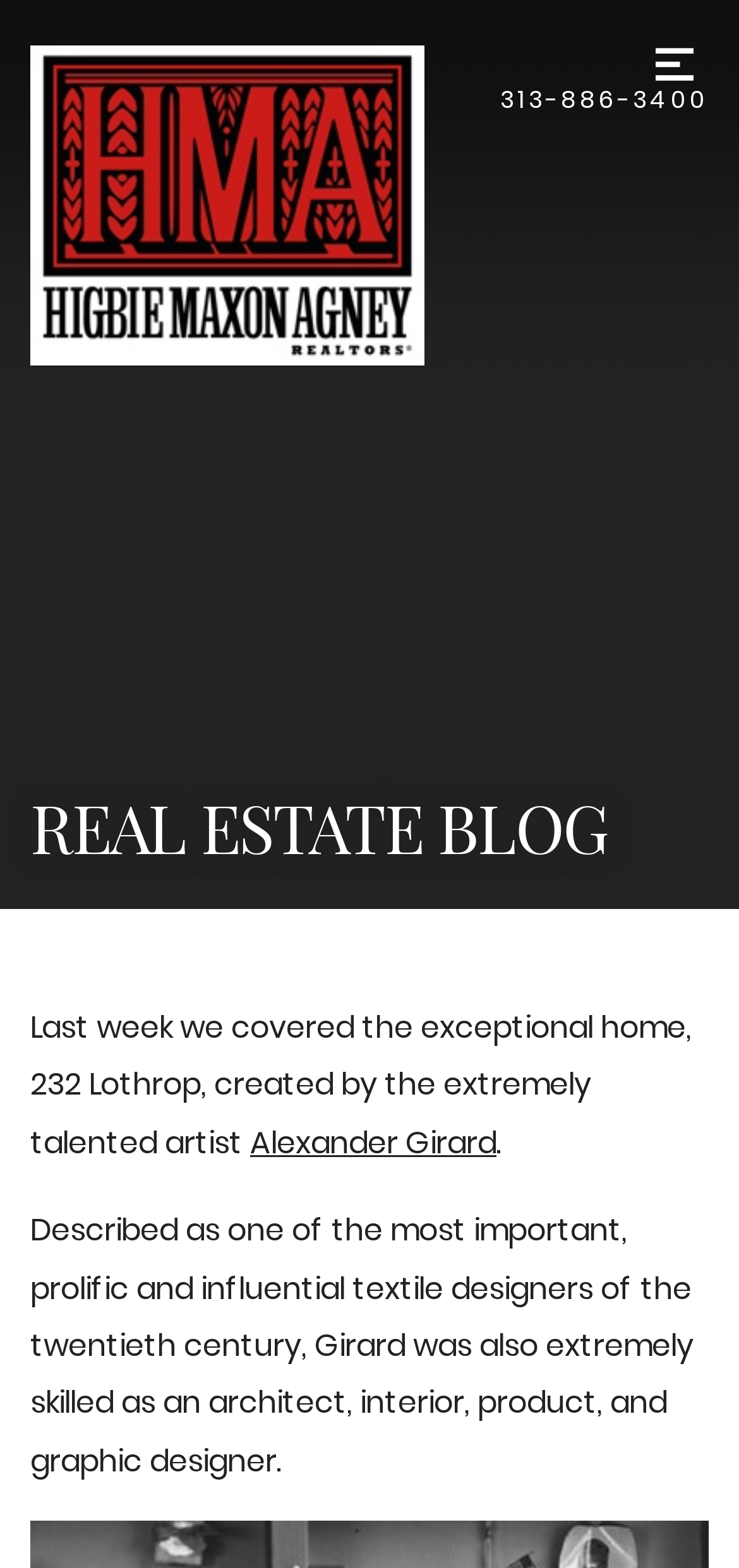Please give a short response to the question using one word or a phrase:
What is the profession of Alexander Girard?

textile designer